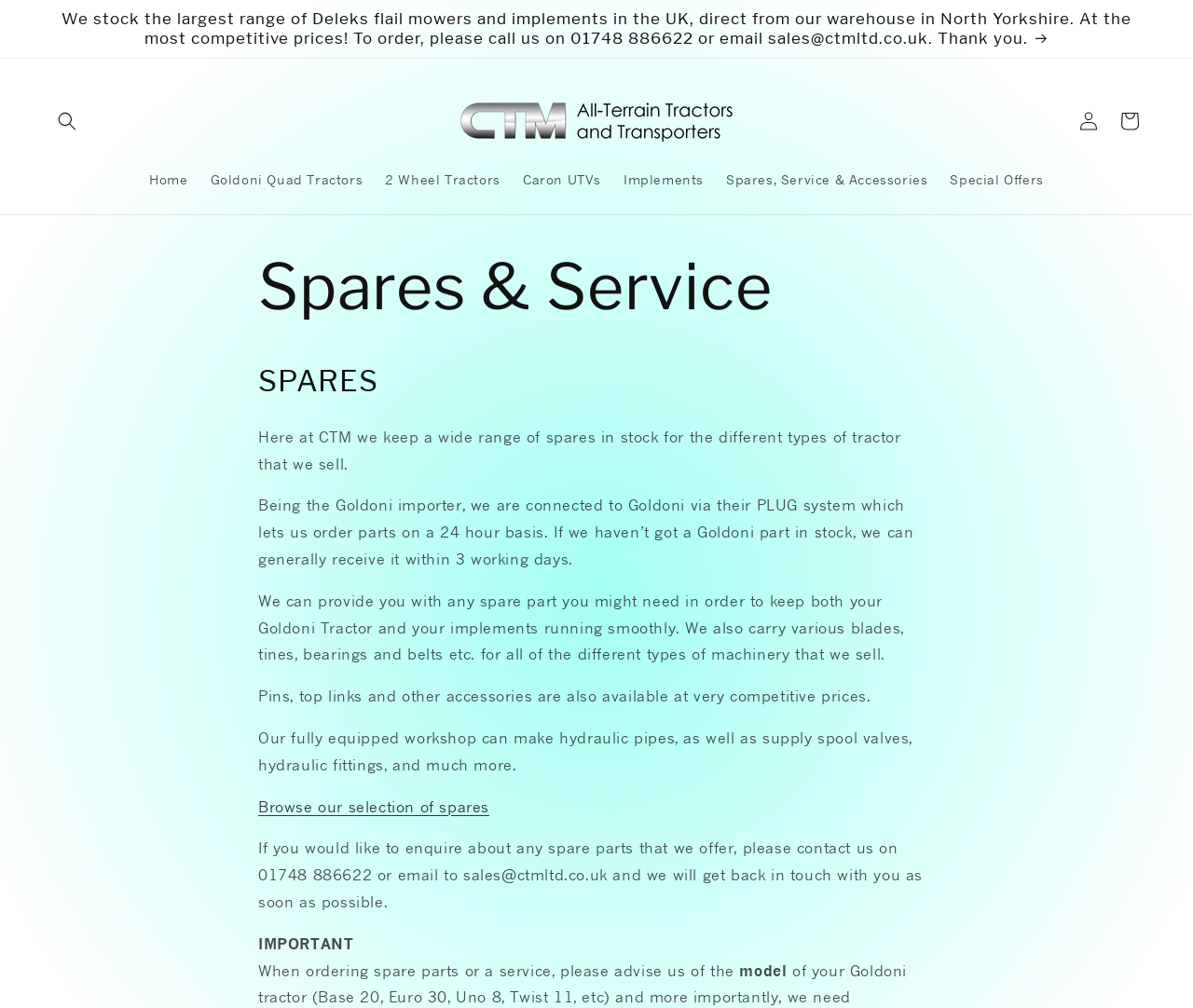How can customers enquire about spare parts?
Based on the screenshot, answer the question with a single word or phrase.

Call or email